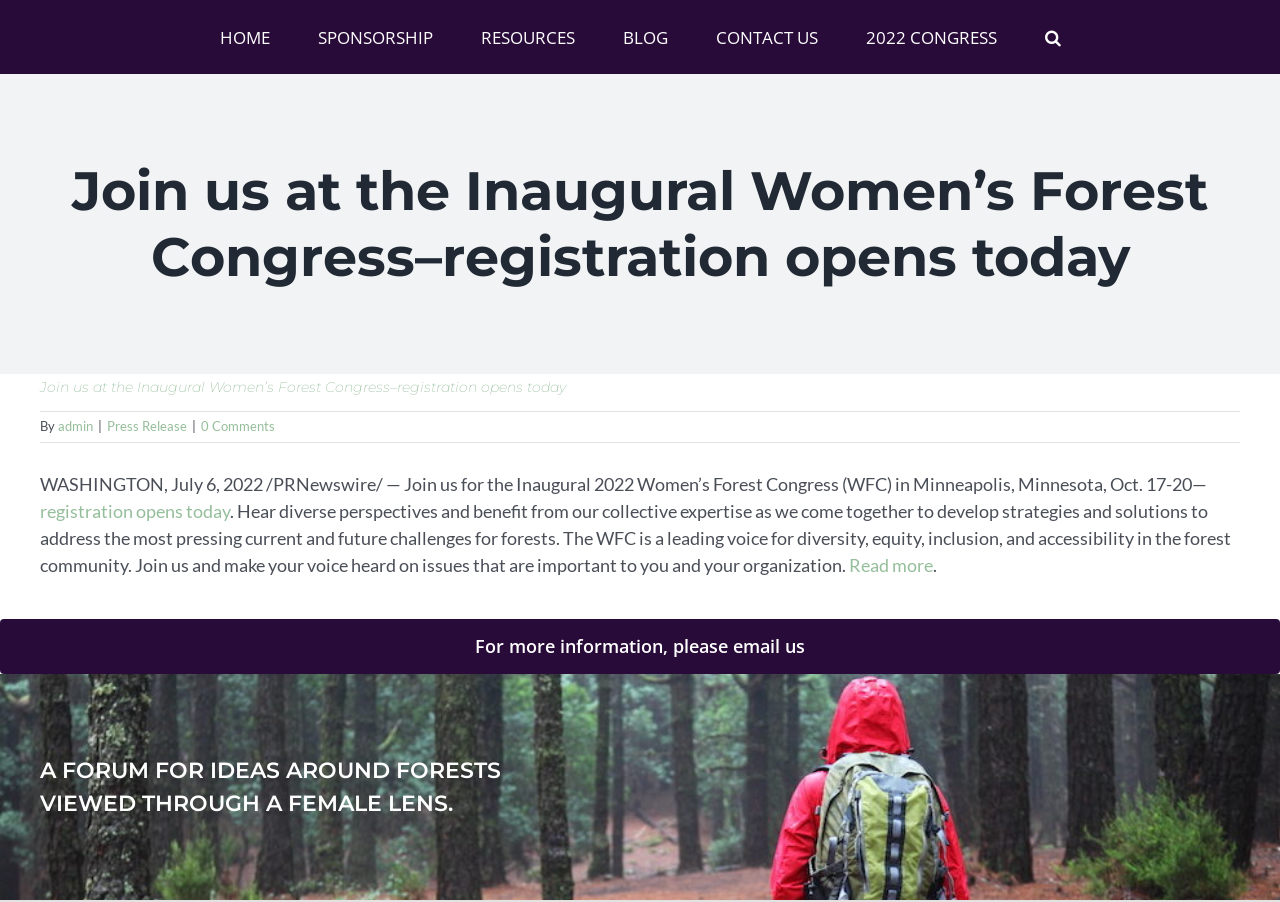Generate a thorough caption detailing the webpage content.

The webpage appears to be an event registration page for the Inaugural Women's Forest Congress. At the top, there is a main menu navigation bar with links to "HOME", "SPONSORSHIP", "RESOURCES", "BLOG", "CONTACT US", and "2022 CONGRESS". A search button is located at the far right of the navigation bar.

Below the navigation bar, there is a page title bar with a heading that reads "Join us at the Inaugural Women's Forest Congress–registration opens today". 

The main content area is divided into two sections. The first section has an article with a heading that repeats the page title. Below the heading, there is a byline with the author's name, "admin", and a link to a press release. The article's content is a press release announcing the event, which will take place in Minneapolis, Minnesota, from October 17-20. The release invites readers to join the congress and make their voices heard on issues important to them and their organizations. A "Read more" link is provided at the end of the article.

At the bottom of the page, there is a heading that reads "A FORUM FOR IDEAS AROUND FORESTS VIEWED THROUGH A FEMALE LENS."